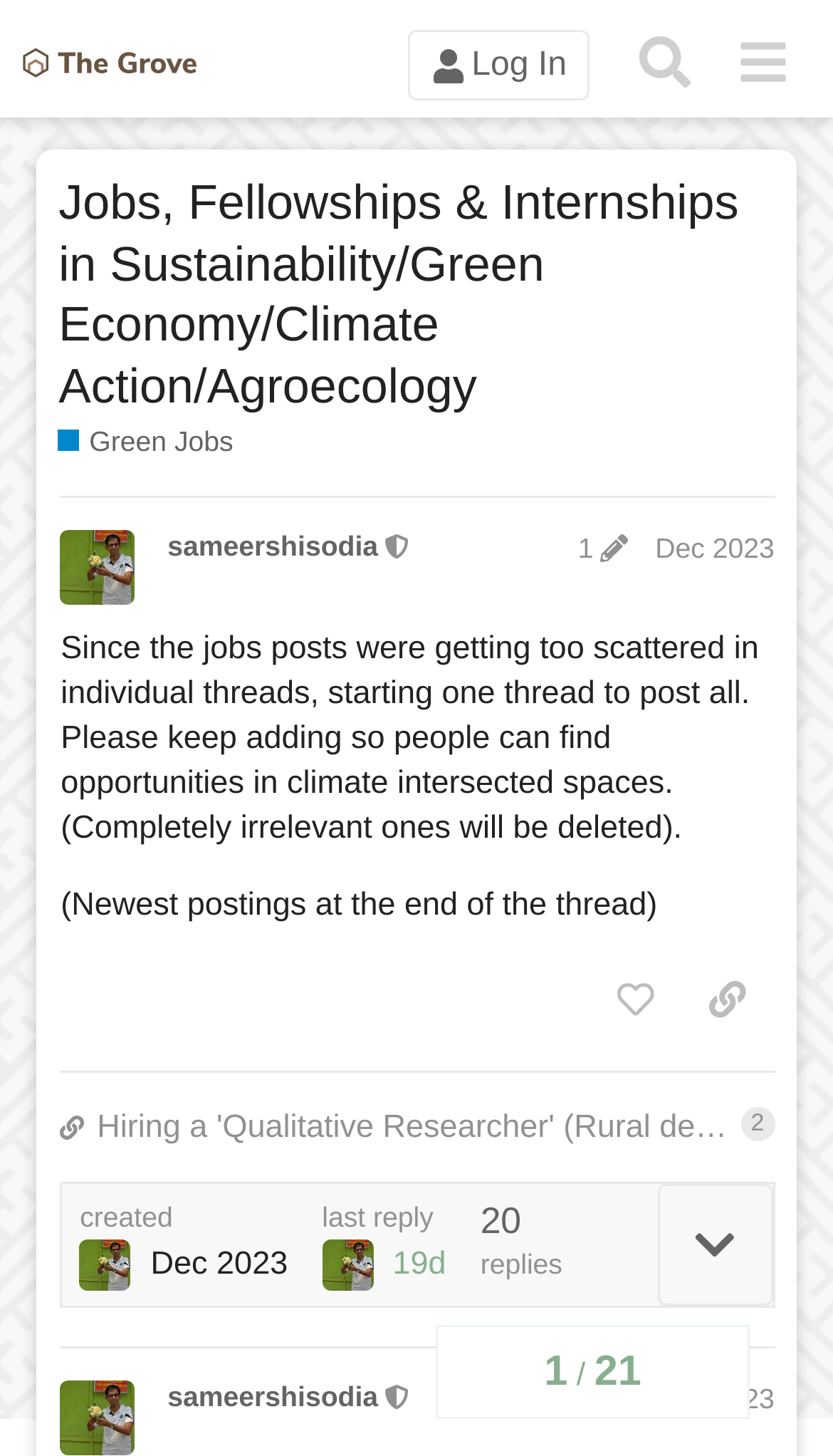Please find the bounding box coordinates of the element that you should click to achieve the following instruction: "Search for a topic". The coordinates should be presented as four float numbers between 0 and 1: [left, top, right, bottom].

[0.741, 0.01, 0.857, 0.077]